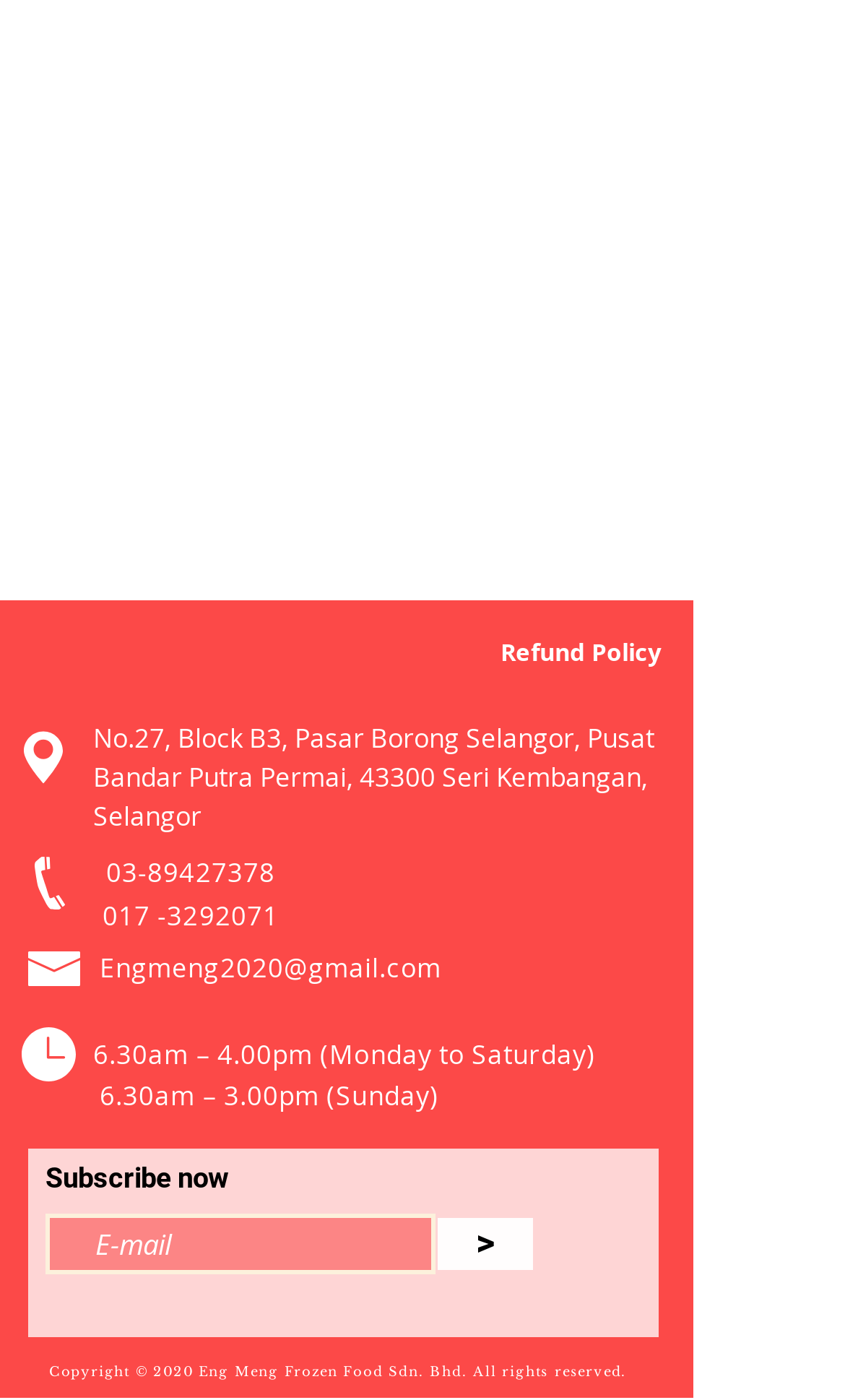Based on the visual content of the image, answer the question thoroughly: What is the address of Eng Meng Frozen Food?

I found this information in the static text element that provides the company's address.